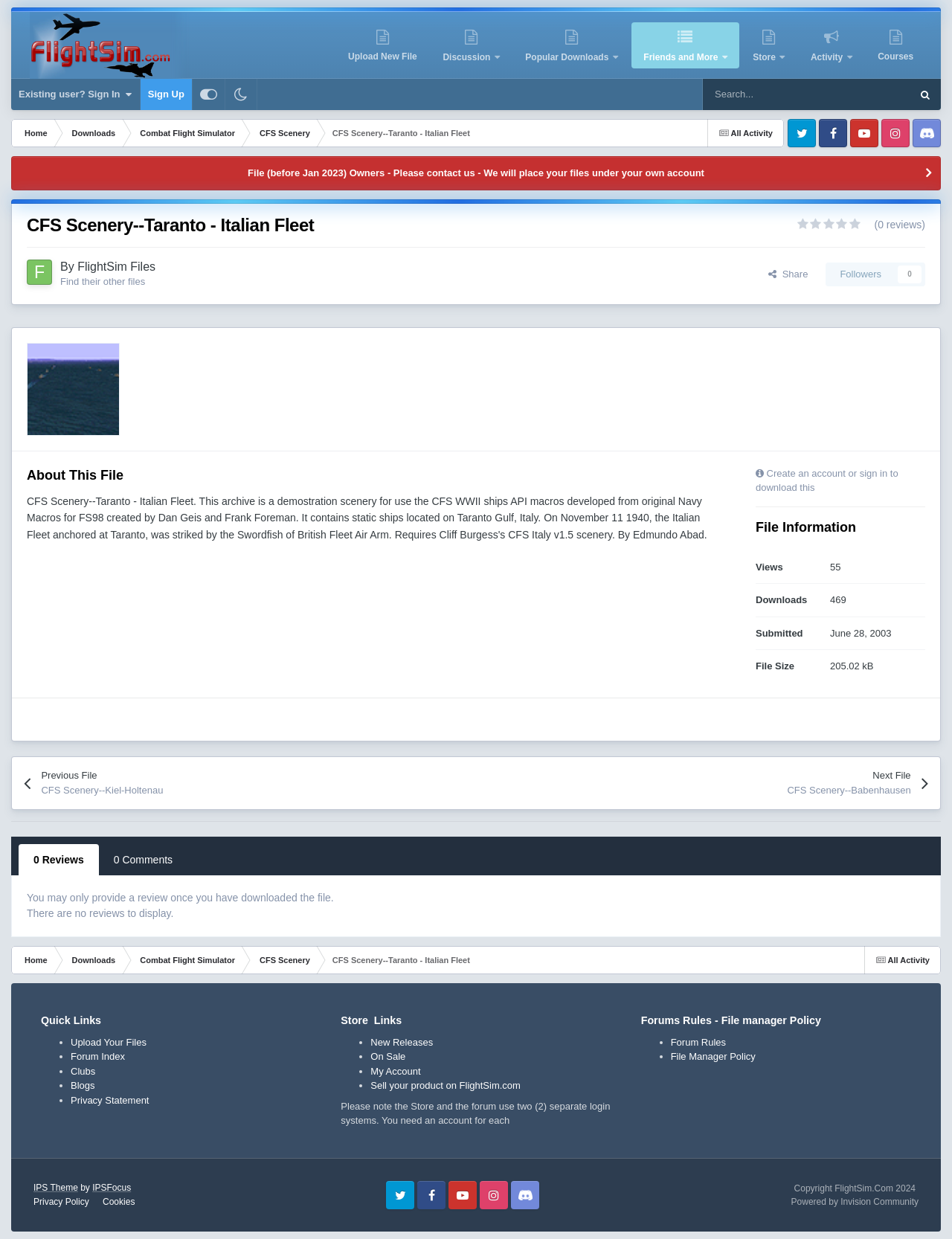Extract the bounding box coordinates of the UI element described by: "Next File CFS Scenery--Babenhausen". The coordinates should include four float numbers ranging from 0 to 1, e.g., [left, top, right, bottom].

[0.702, 0.611, 0.975, 0.653]